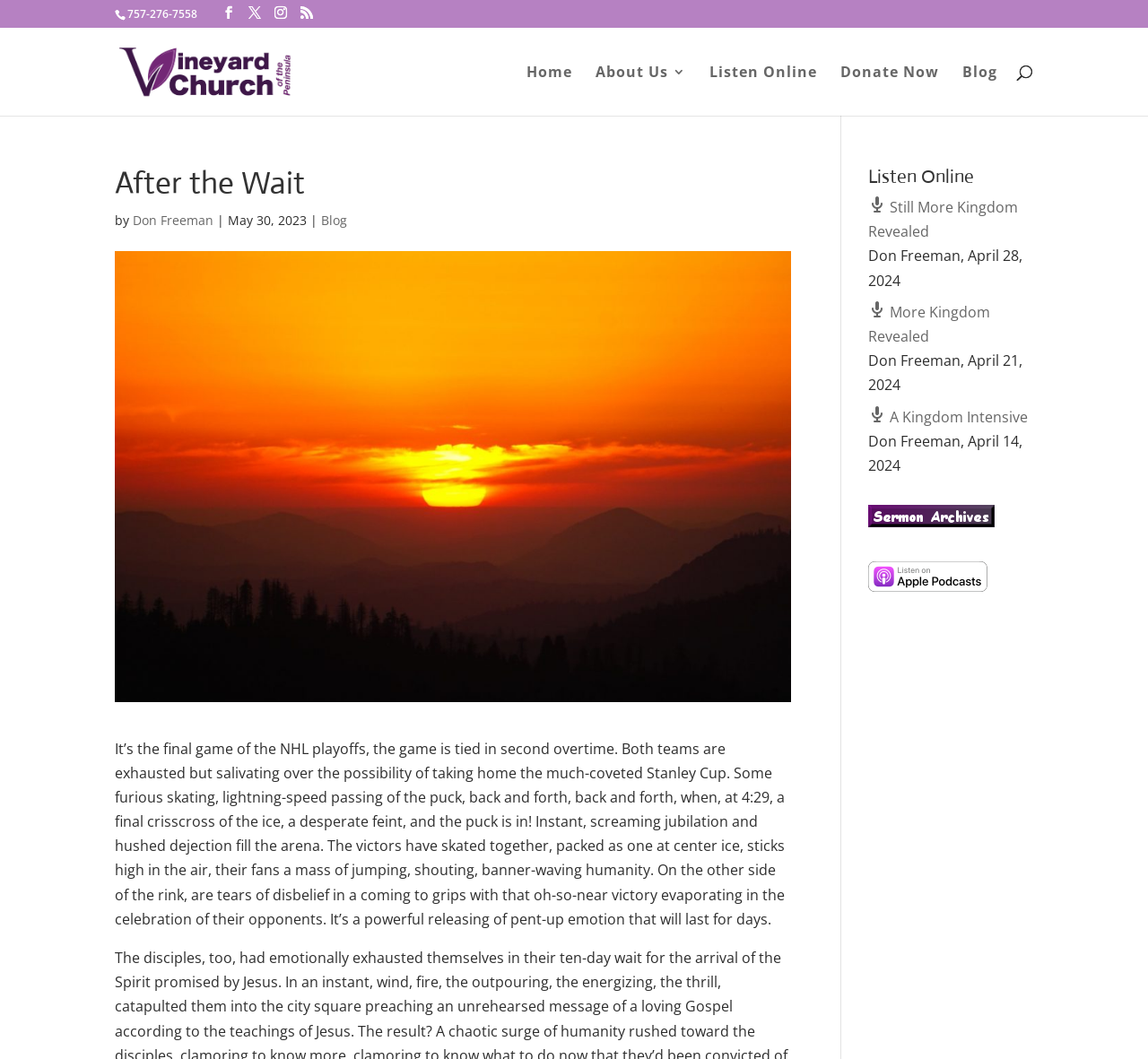Please locate the clickable area by providing the bounding box coordinates to follow this instruction: "Subscribe to the rss feed".

[0.756, 0.484, 0.867, 0.502]